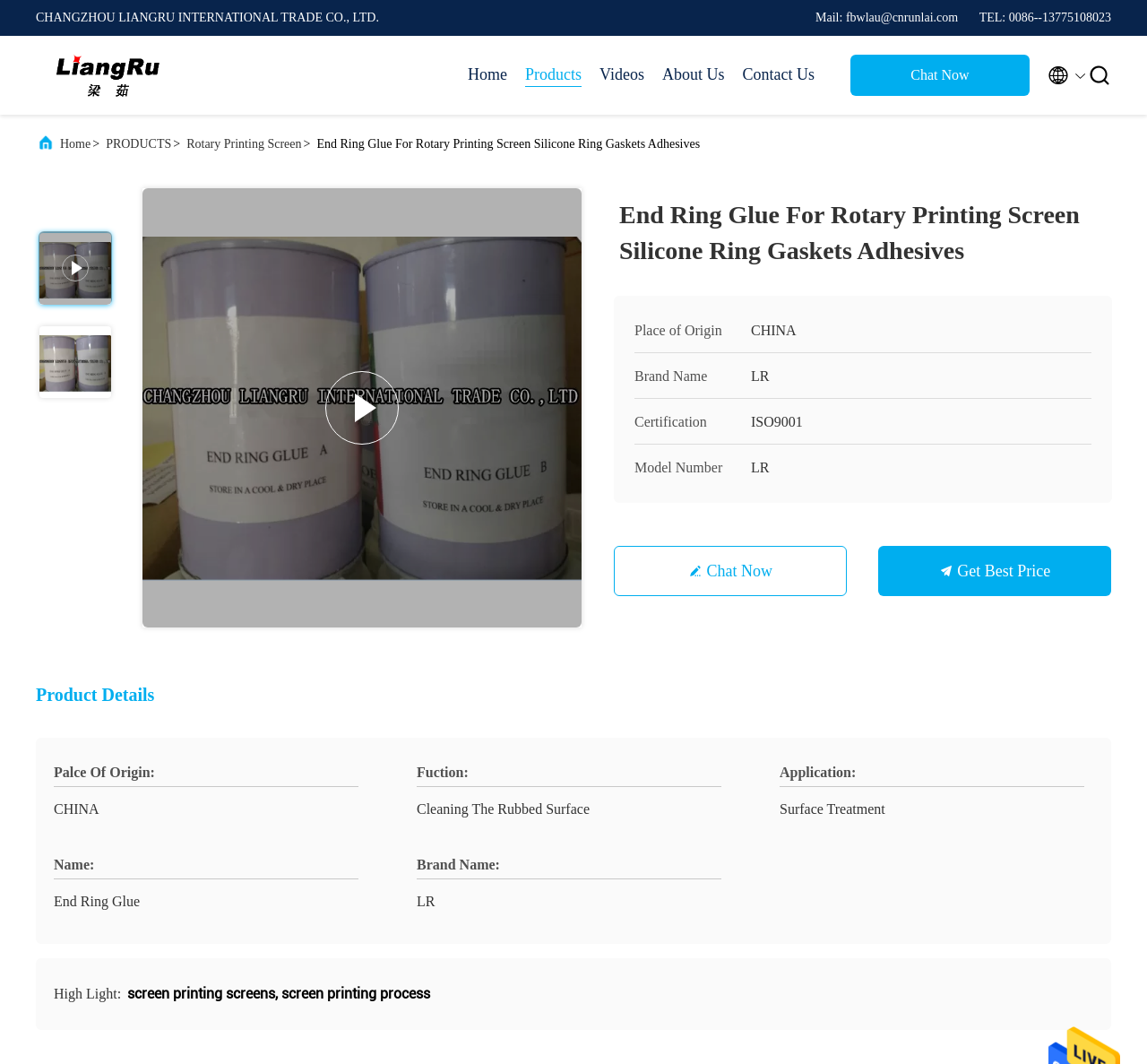Using the element description provided, determine the bounding box coordinates in the format (top-left x, top-left y, bottom-right x, bottom-right y). Ensure that all values are floating point numbers between 0 and 1. Element description: Chat Now

[0.535, 0.513, 0.738, 0.56]